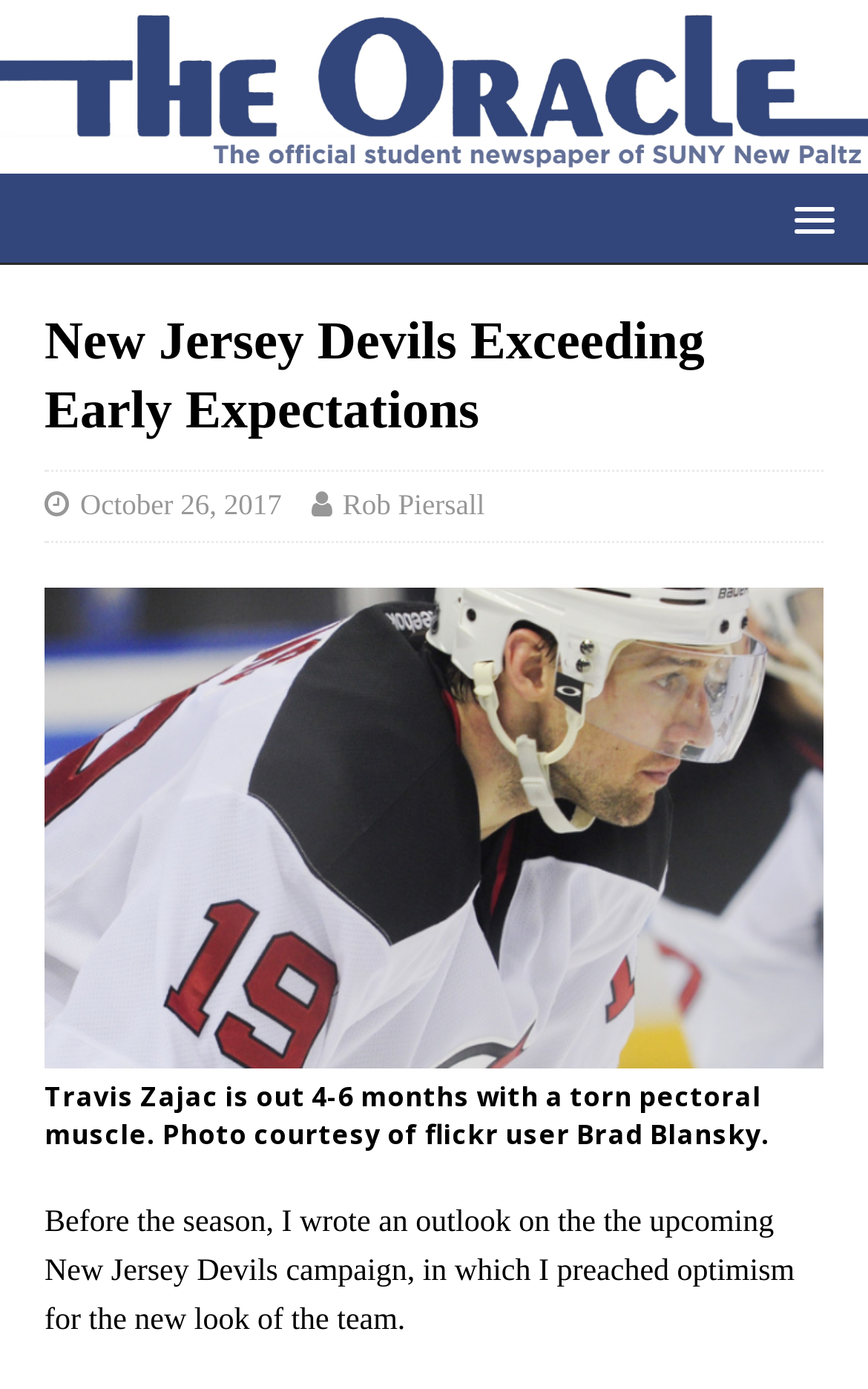Using the element description MENU, predict the bounding box coordinates for the UI element. Provide the coordinates in (top-left x, top-left y, bottom-right x, bottom-right y) format with values ranging from 0 to 1.

[0.872, 0.133, 0.987, 0.179]